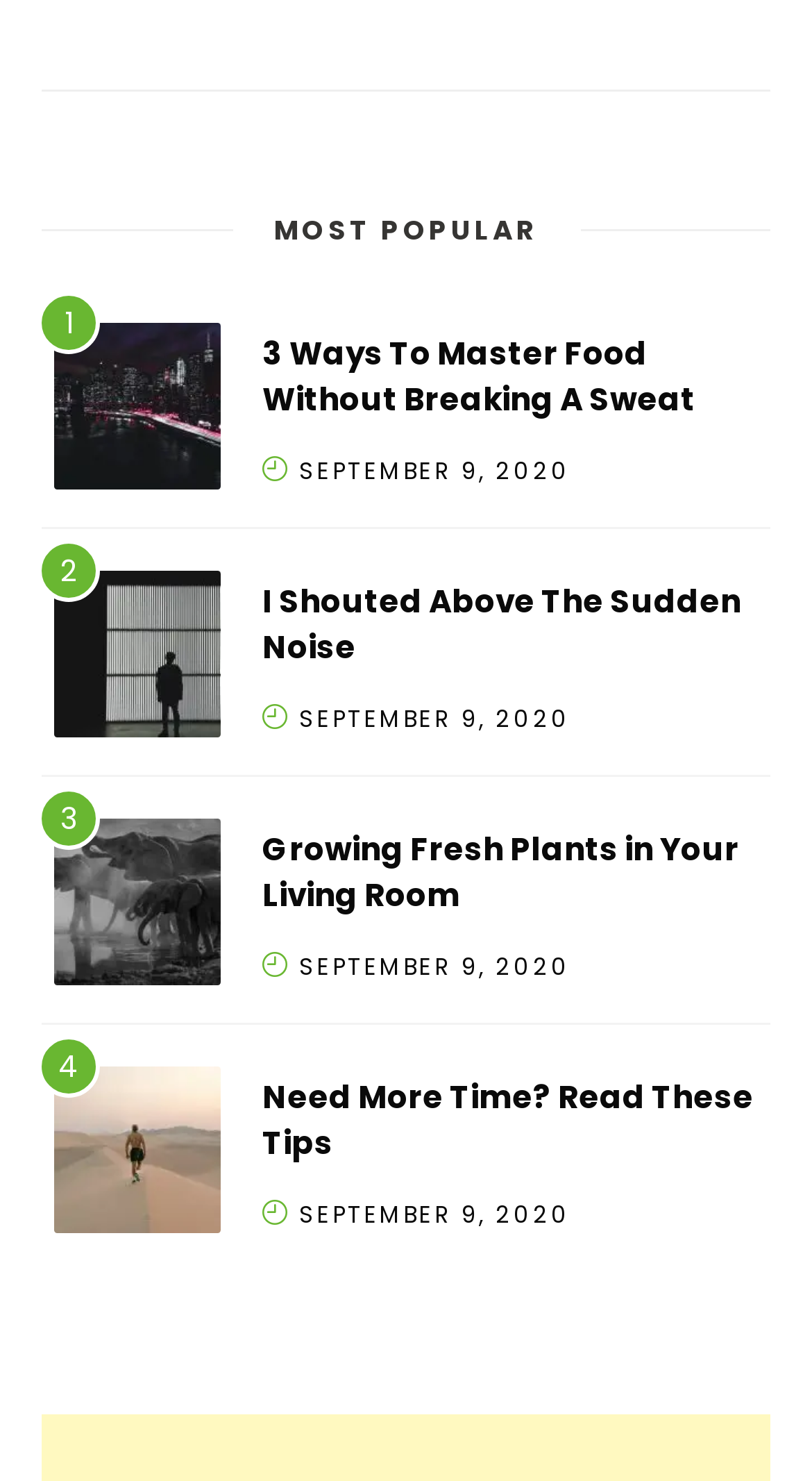Please locate the bounding box coordinates of the element's region that needs to be clicked to follow the instruction: "view the post about shouting above the sudden noise". The bounding box coordinates should be provided as four float numbers between 0 and 1, i.e., [left, top, right, bottom].

[0.067, 0.385, 0.272, 0.507]